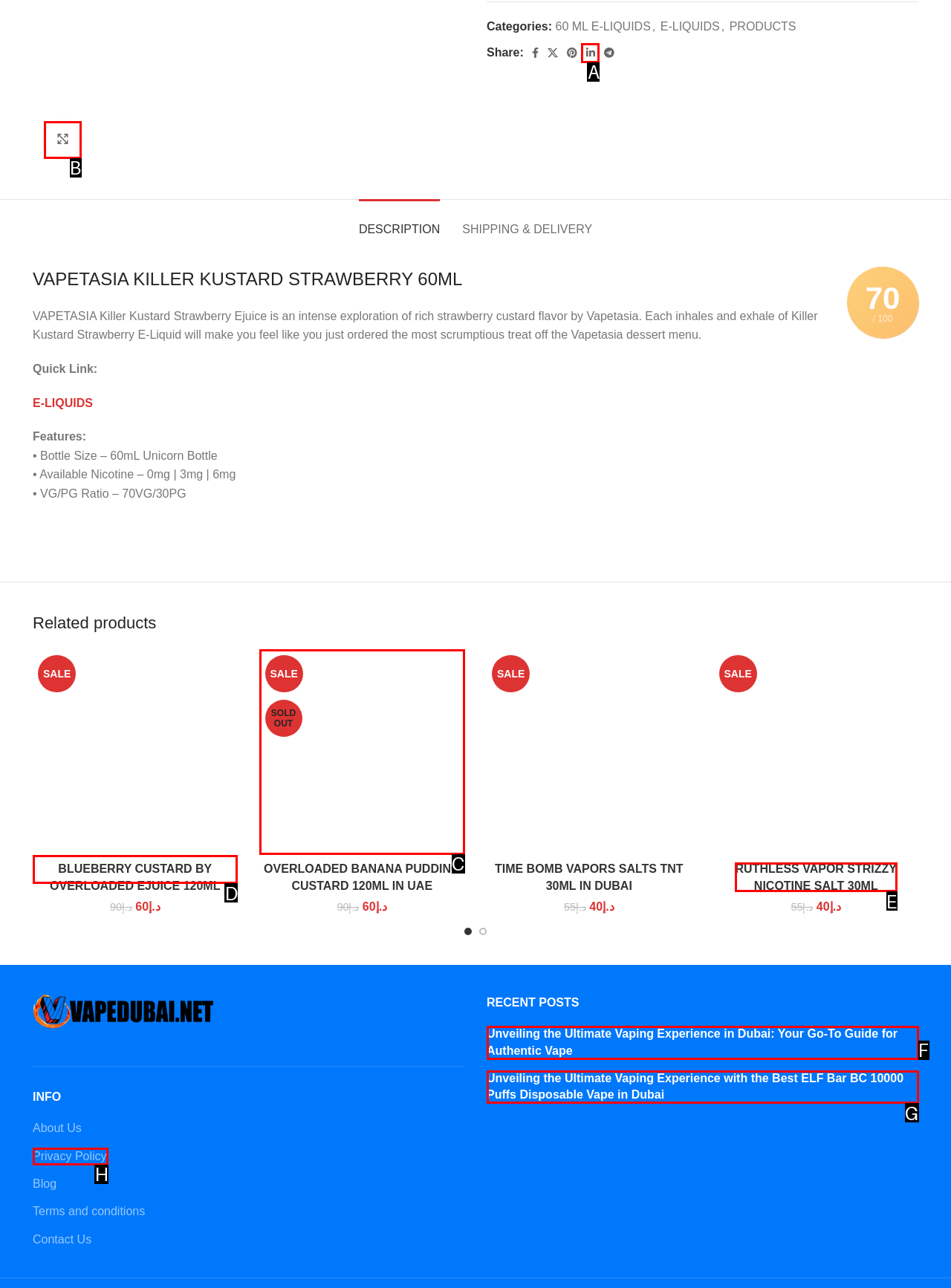Choose the option that best matches the description: Click to enlarge
Indicate the letter of the matching option directly.

B